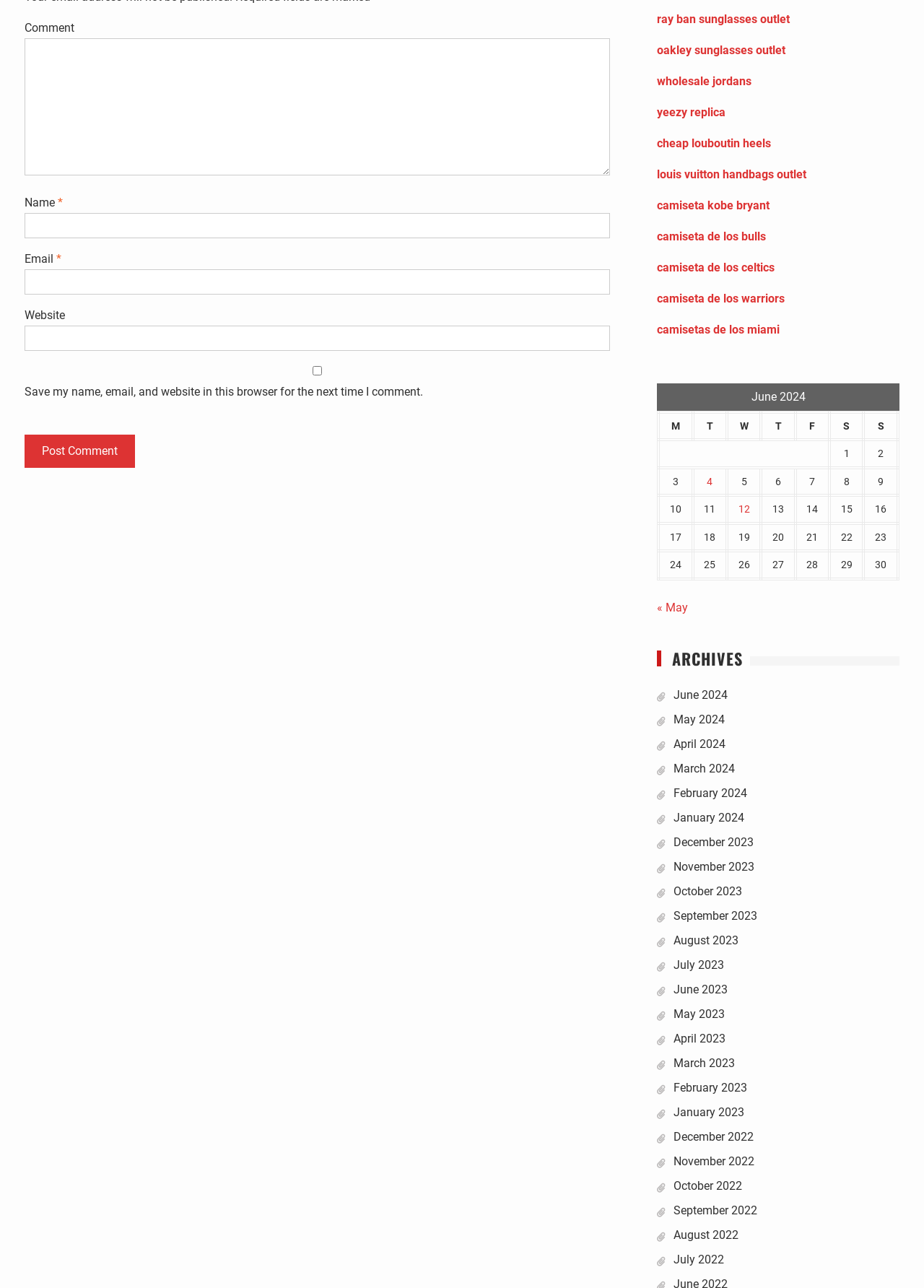Locate the bounding box coordinates of the clickable region necessary to complete the following instruction: "Enter a comment". Provide the coordinates in the format of four float numbers between 0 and 1, i.e., [left, top, right, bottom].

[0.027, 0.03, 0.66, 0.136]